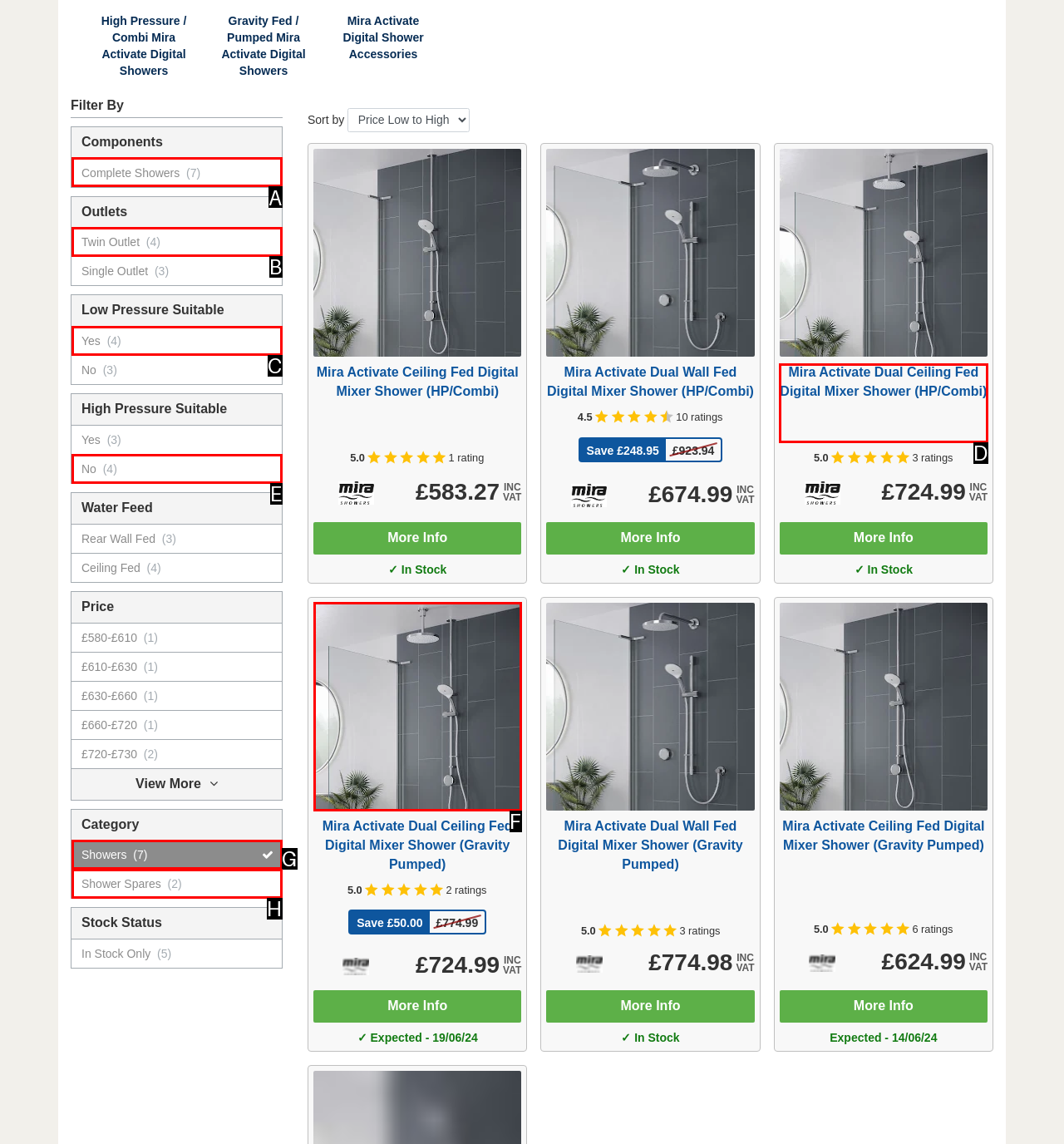Given the description: Twin Outlet (4), pick the option that matches best and answer with the corresponding letter directly.

B